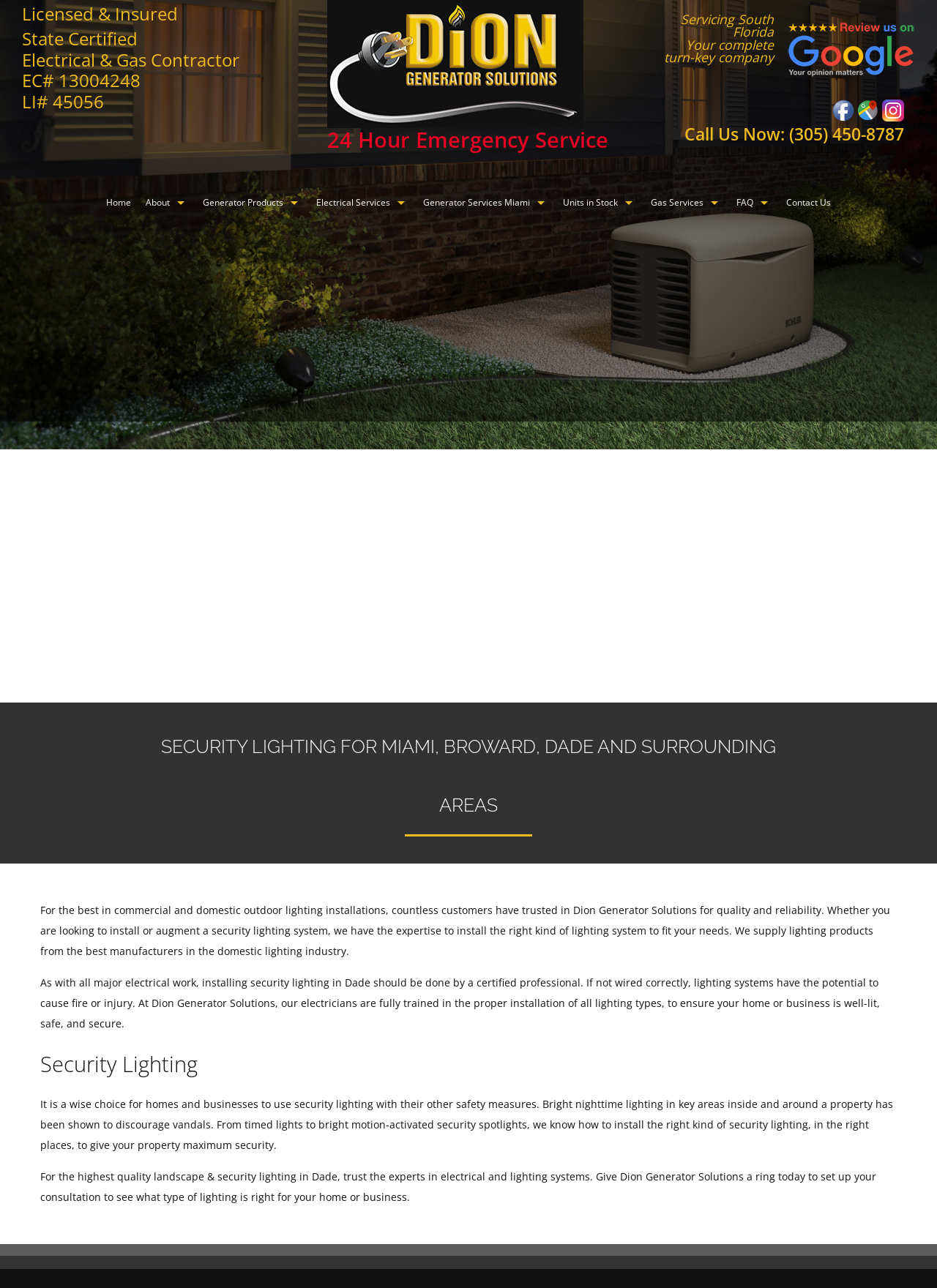What is the benefit of hiring a certified professional for security lighting installation?
Using the information from the image, give a concise answer in one word or a short phrase.

To ensure safety